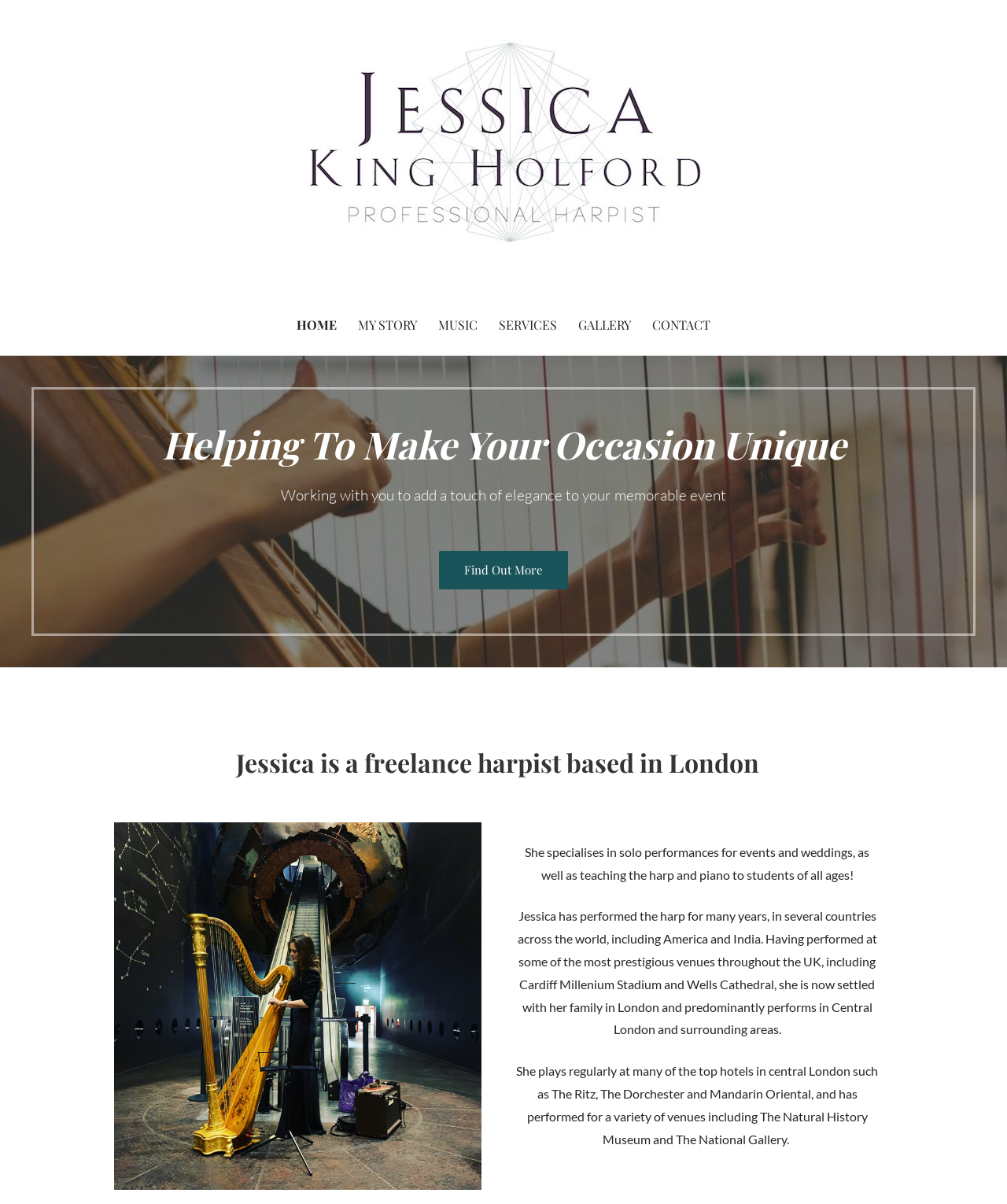Find the bounding box coordinates of the element's region that should be clicked in order to follow the given instruction: "View Jessica's story". The coordinates should consist of four float numbers between 0 and 1, i.e., [left, top, right, bottom].

[0.346, 0.245, 0.423, 0.295]